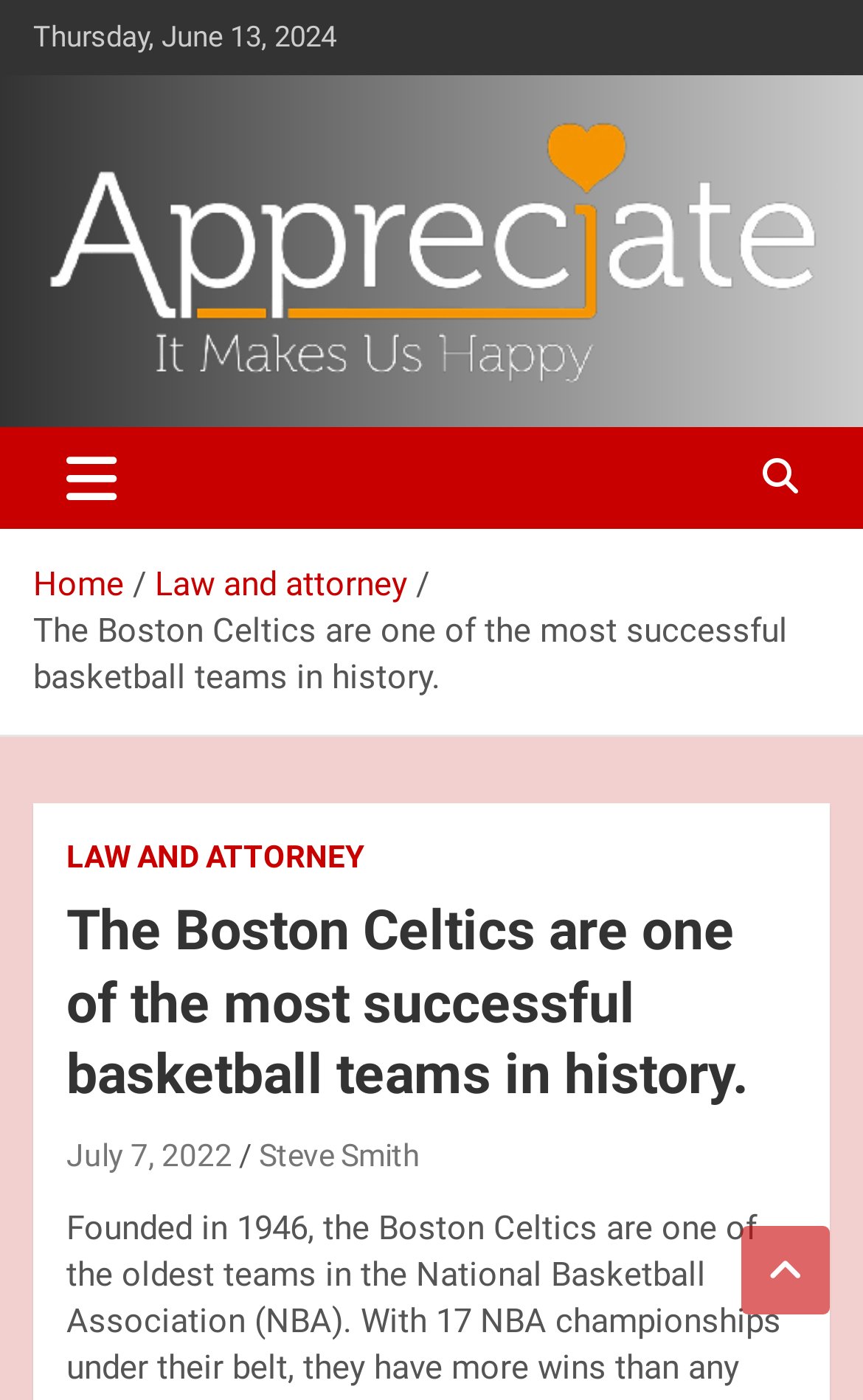Highlight the bounding box coordinates of the element you need to click to perform the following instruction: "Go to 'Home' page."

[0.038, 0.402, 0.144, 0.431]